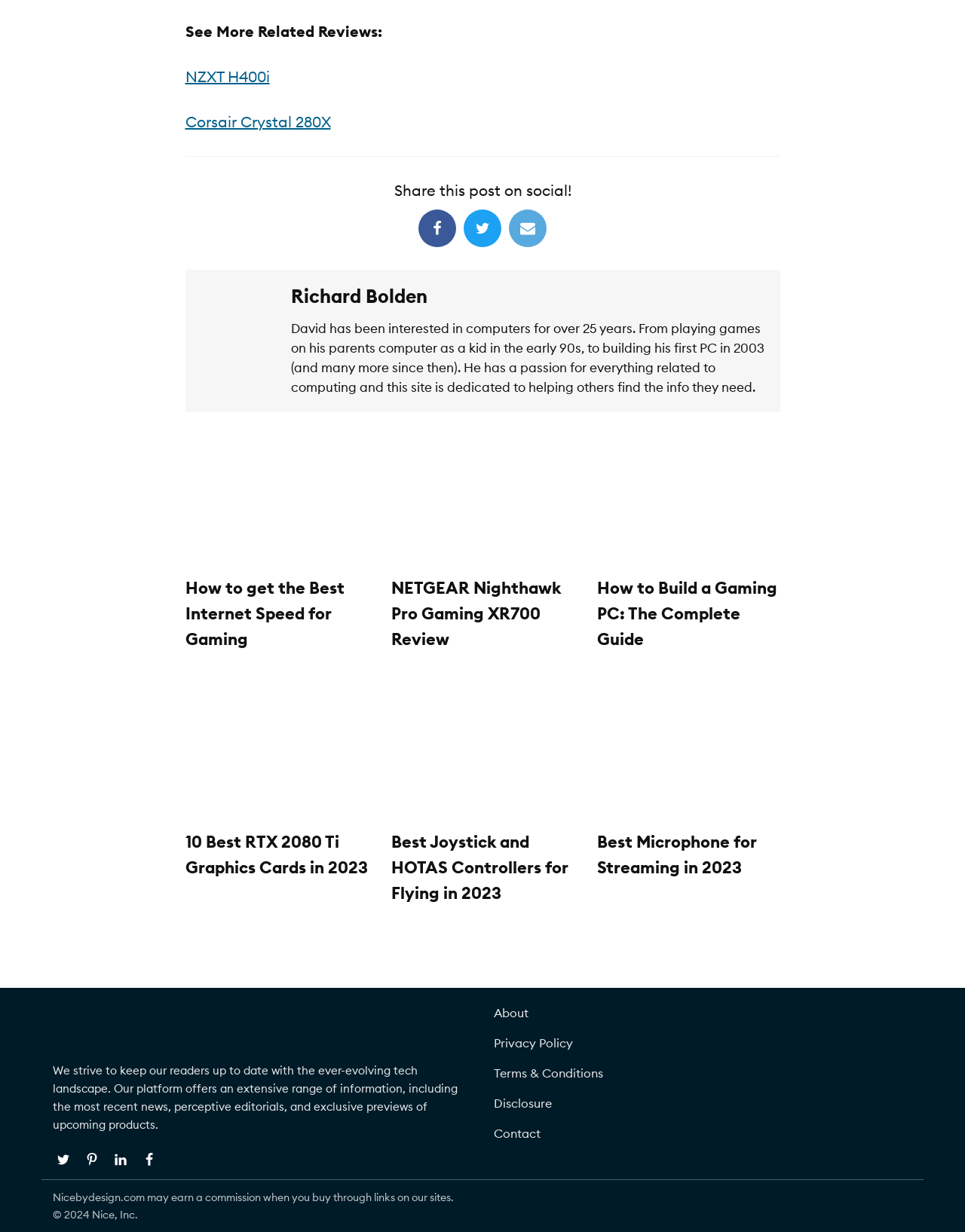Refer to the image and provide an in-depth answer to the question:
What is the topic of the first link?

The first link is 'How to get the Best Internet Speed for Gaming' which suggests that the topic is related to internet speed and gaming.